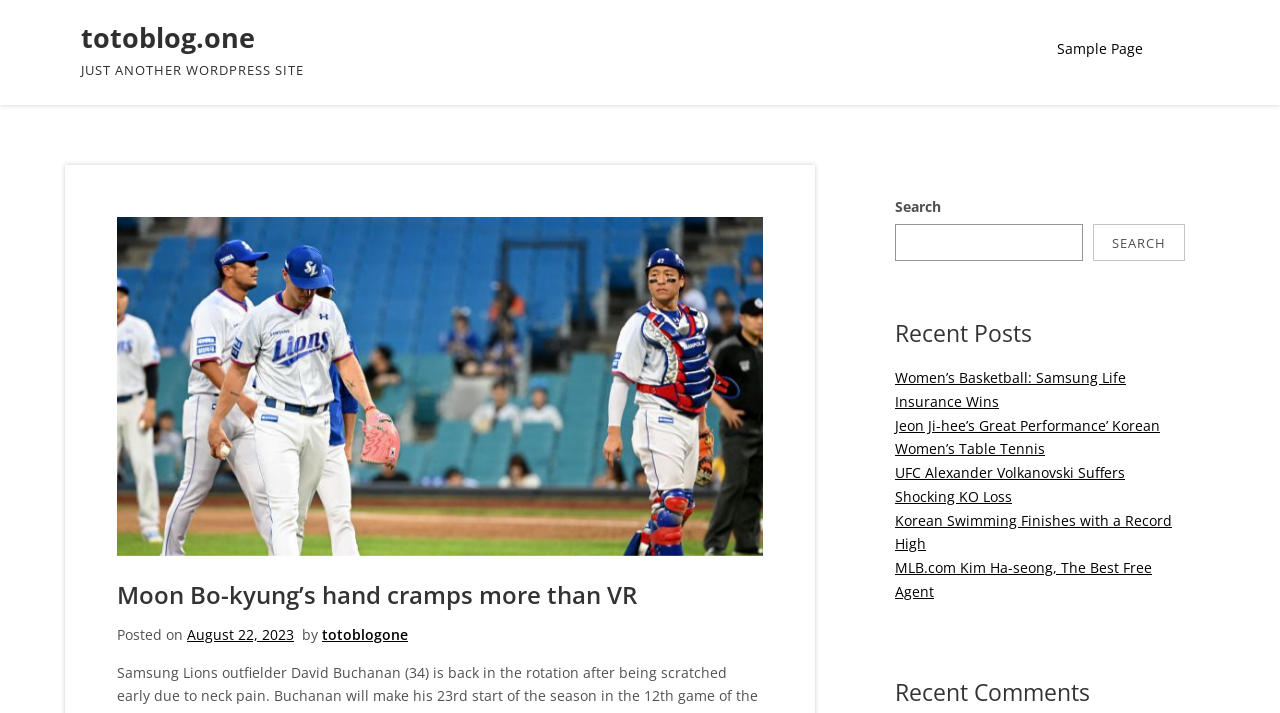What is the purpose of the search box?
Based on the image content, provide your answer in one word or a short phrase.

To search the website